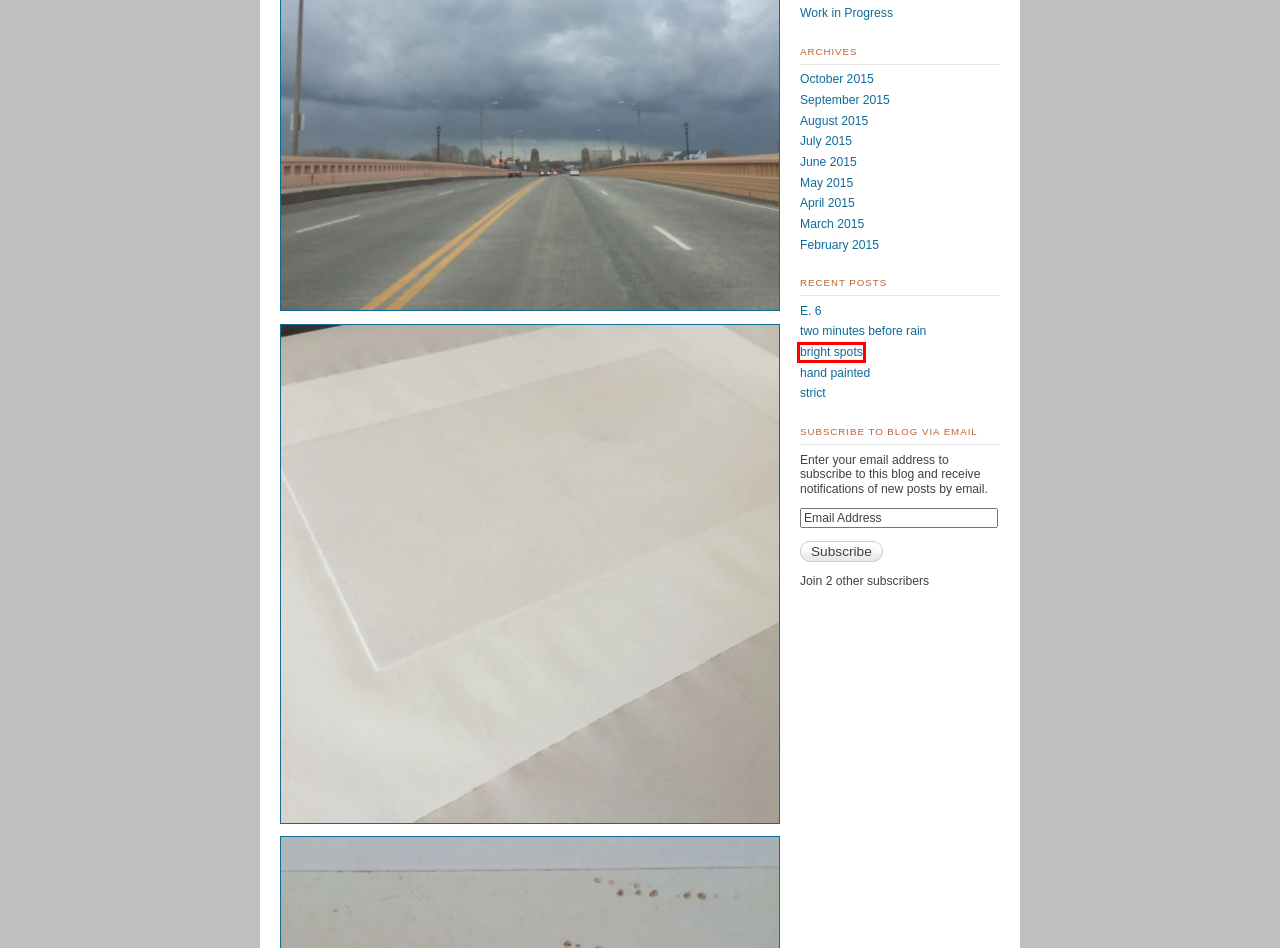Given a screenshot of a webpage with a red bounding box, please pick the webpage description that best fits the new webpage after clicking the element inside the bounding box. Here are the candidates:
A. June 2015 · Emily Blaser
B. hand painted · Emily Blaser
C. two minutes before rain · Emily Blaser
D. bright spots · Emily Blaser
E. Work in Progress · Emily Blaser
F. August 2015 · Emily Blaser
G. April 2015 · Emily Blaser
H. July 2015 · Emily Blaser

D